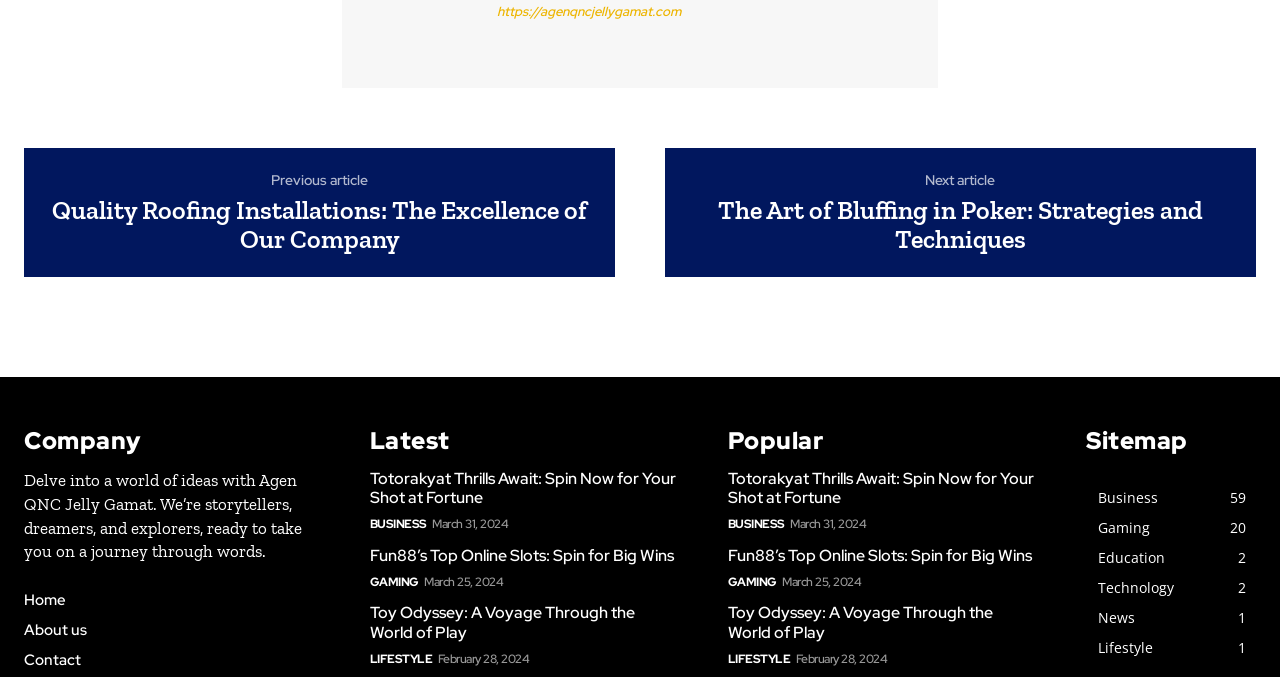Identify the bounding box coordinates of the specific part of the webpage to click to complete this instruction: "go to About".

None